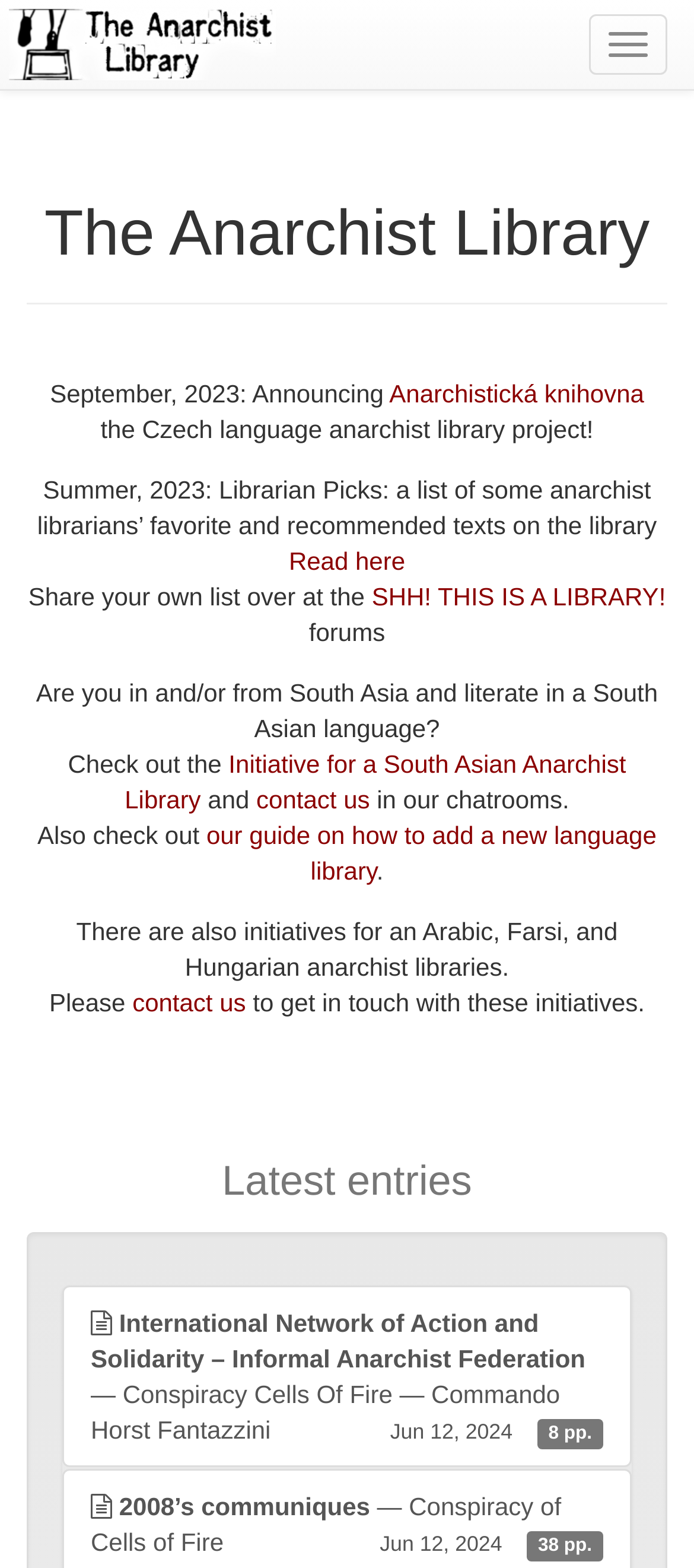Can you extract the headline from the webpage for me?

The Anarchist Library